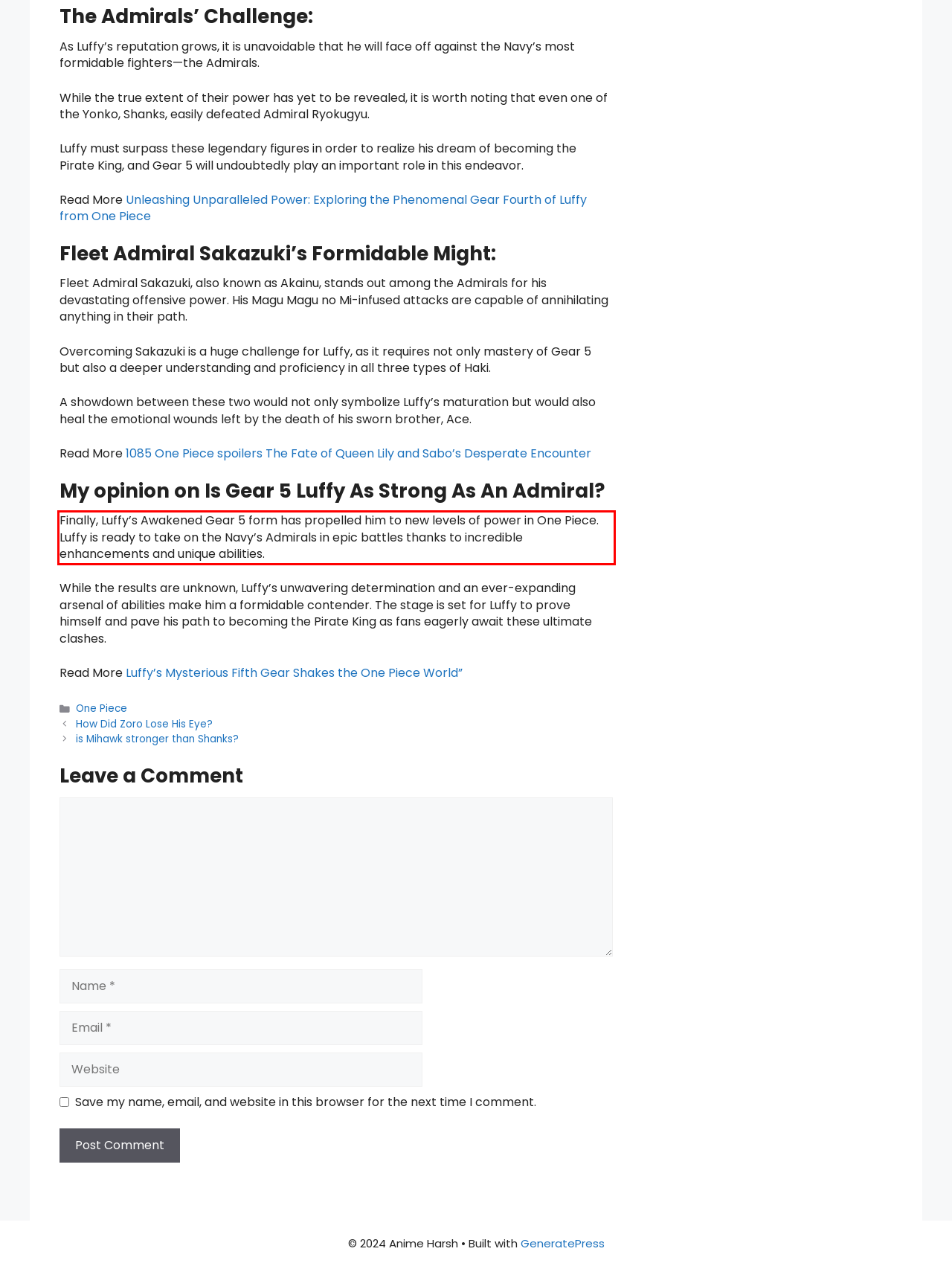Using the provided screenshot, read and generate the text content within the red-bordered area.

Finally, Luffy’s Awakened Gear 5 form has propelled him to new levels of power in One Piece. Luffy is ready to take on the Navy’s Admirals in epic battles thanks to incredible enhancements and unique abilities.